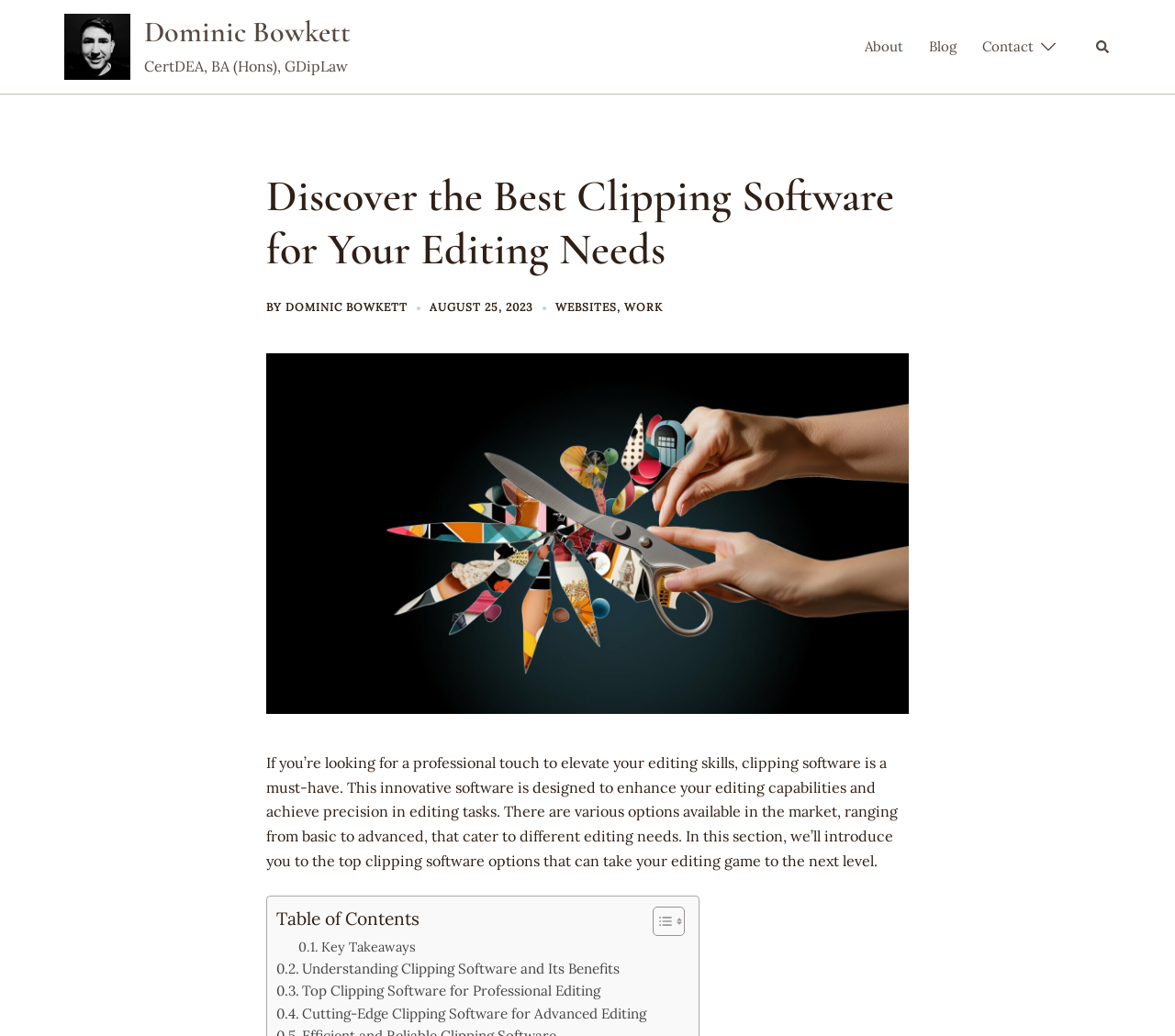Determine the main headline of the webpage and provide its text.

Discover the Best Clipping Software for Your Editing Needs